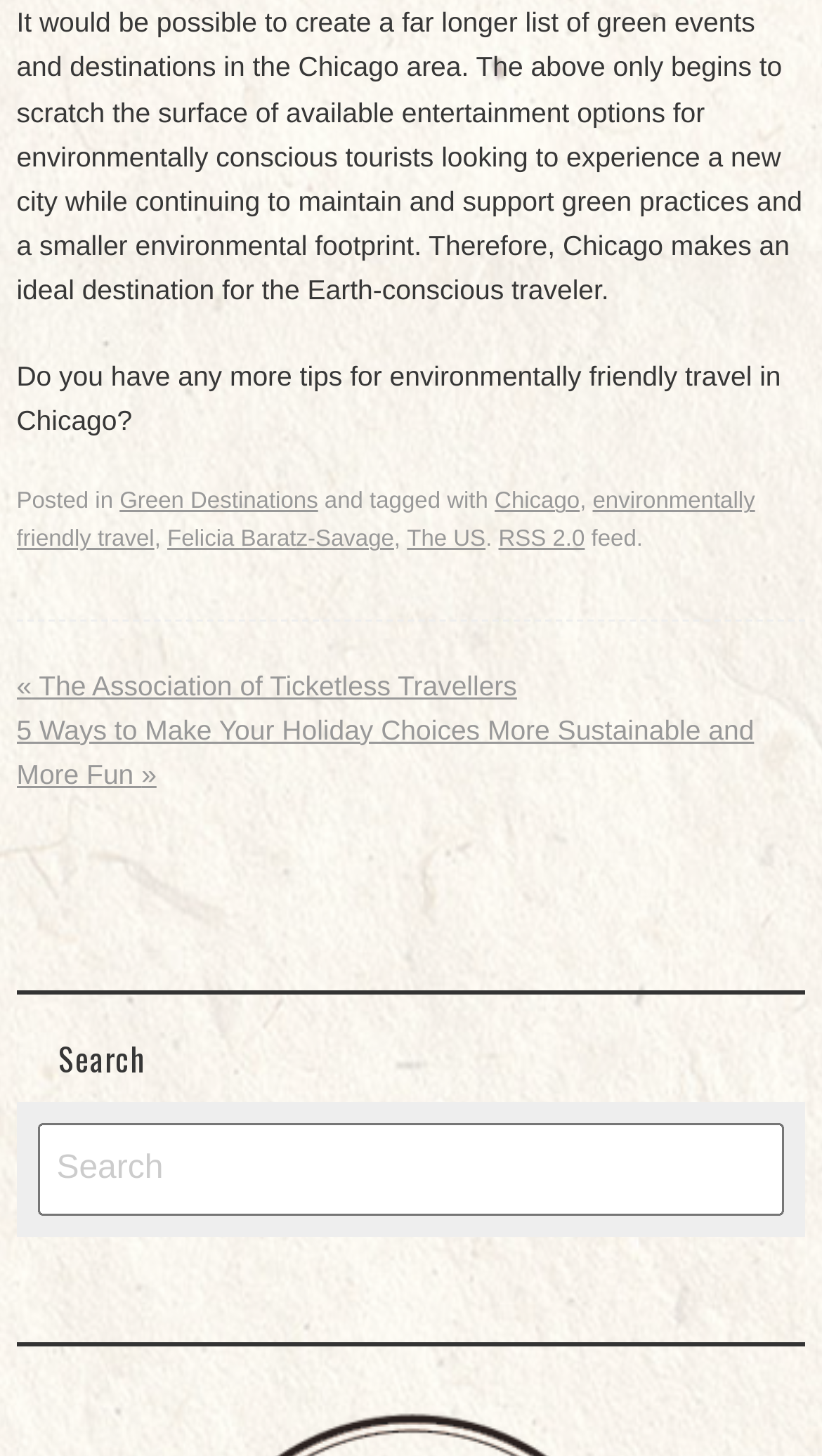Answer the question briefly using a single word or phrase: 
Is the search function available on the webpage?

Yes